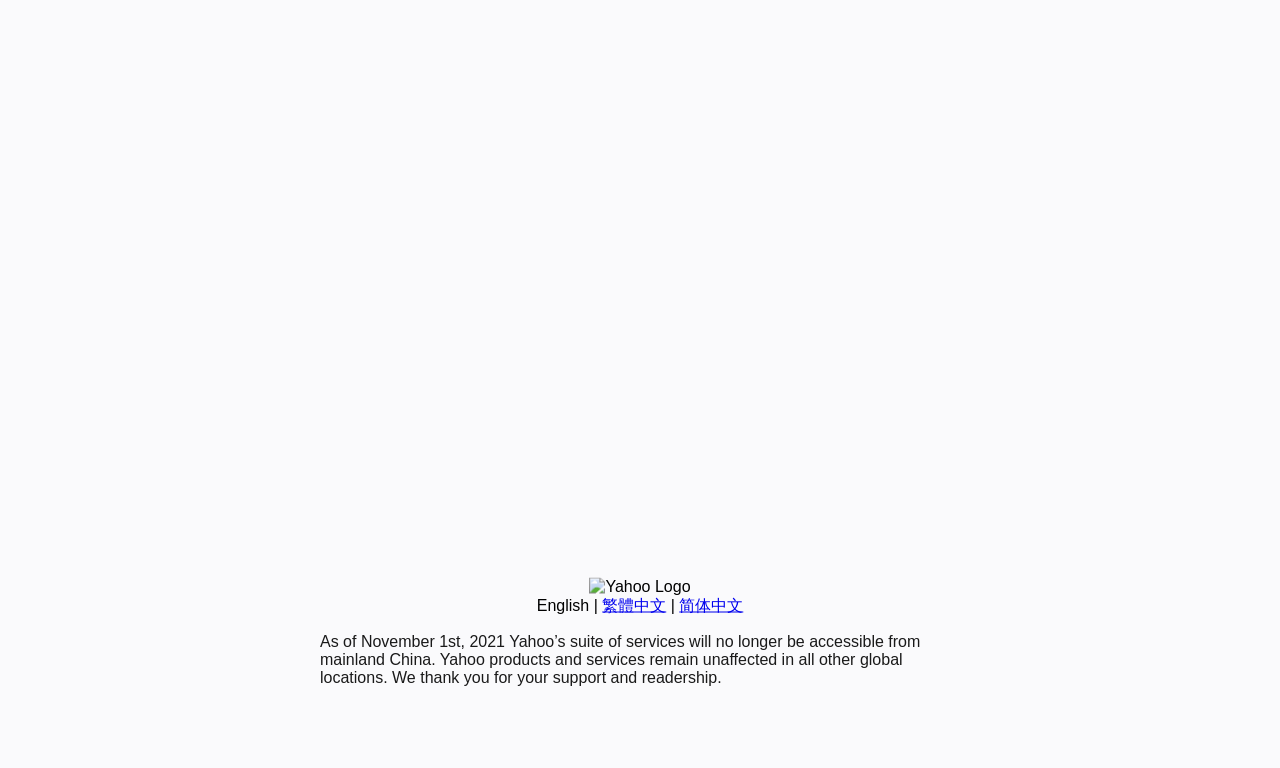Locate the bounding box coordinates for the element described below: "繁體中文". The coordinates must be four float values between 0 and 1, formatted as [left, top, right, bottom].

[0.47, 0.777, 0.52, 0.799]